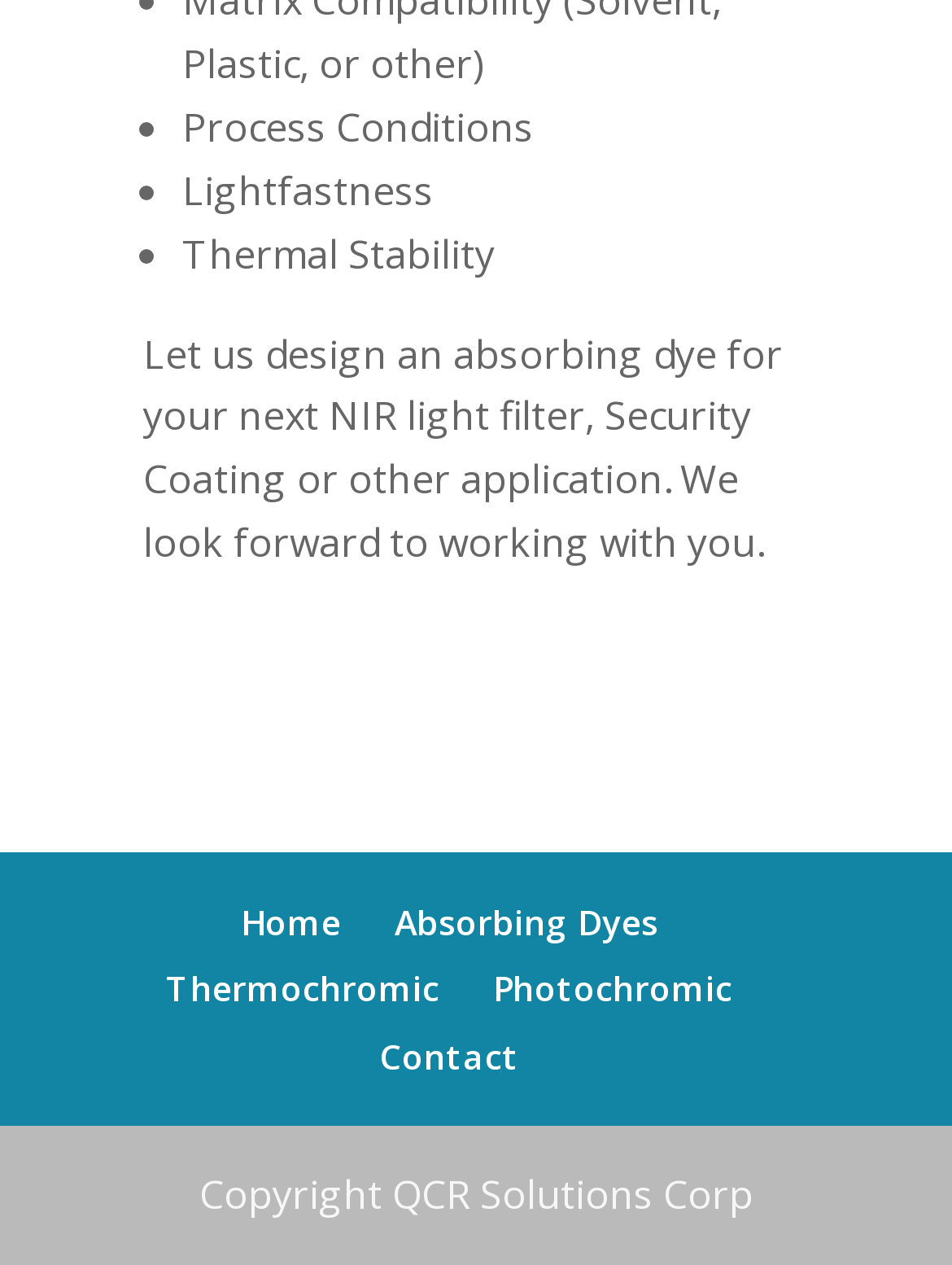Given the element description What is Accessibility?, specify the bounding box coordinates of the corresponding UI element in the format (top-left x, top-left y, bottom-right x, bottom-right y). All values must be between 0 and 1.

None